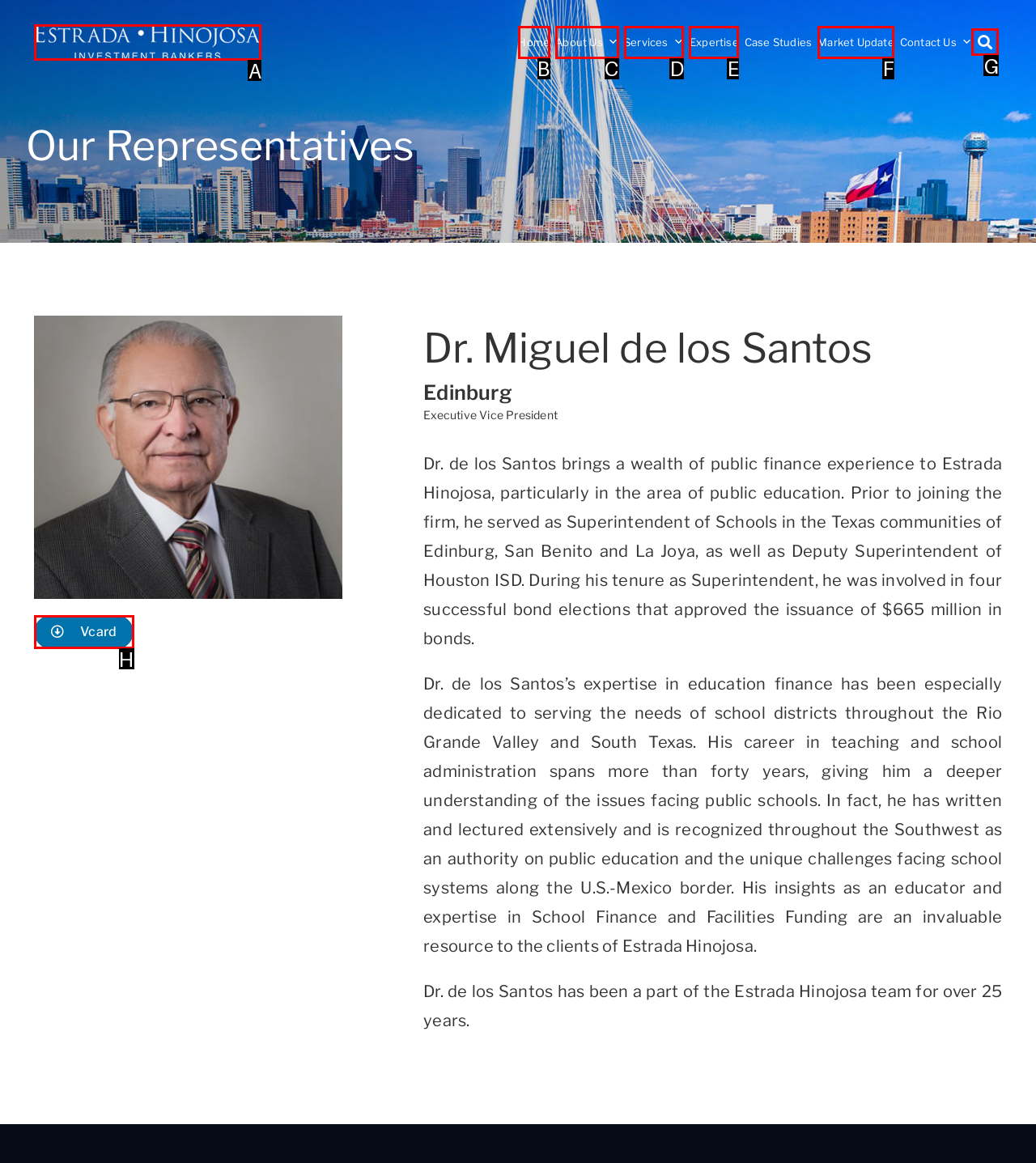Point out the option that needs to be clicked to fulfill the following instruction: Click the logo
Answer with the letter of the appropriate choice from the listed options.

A